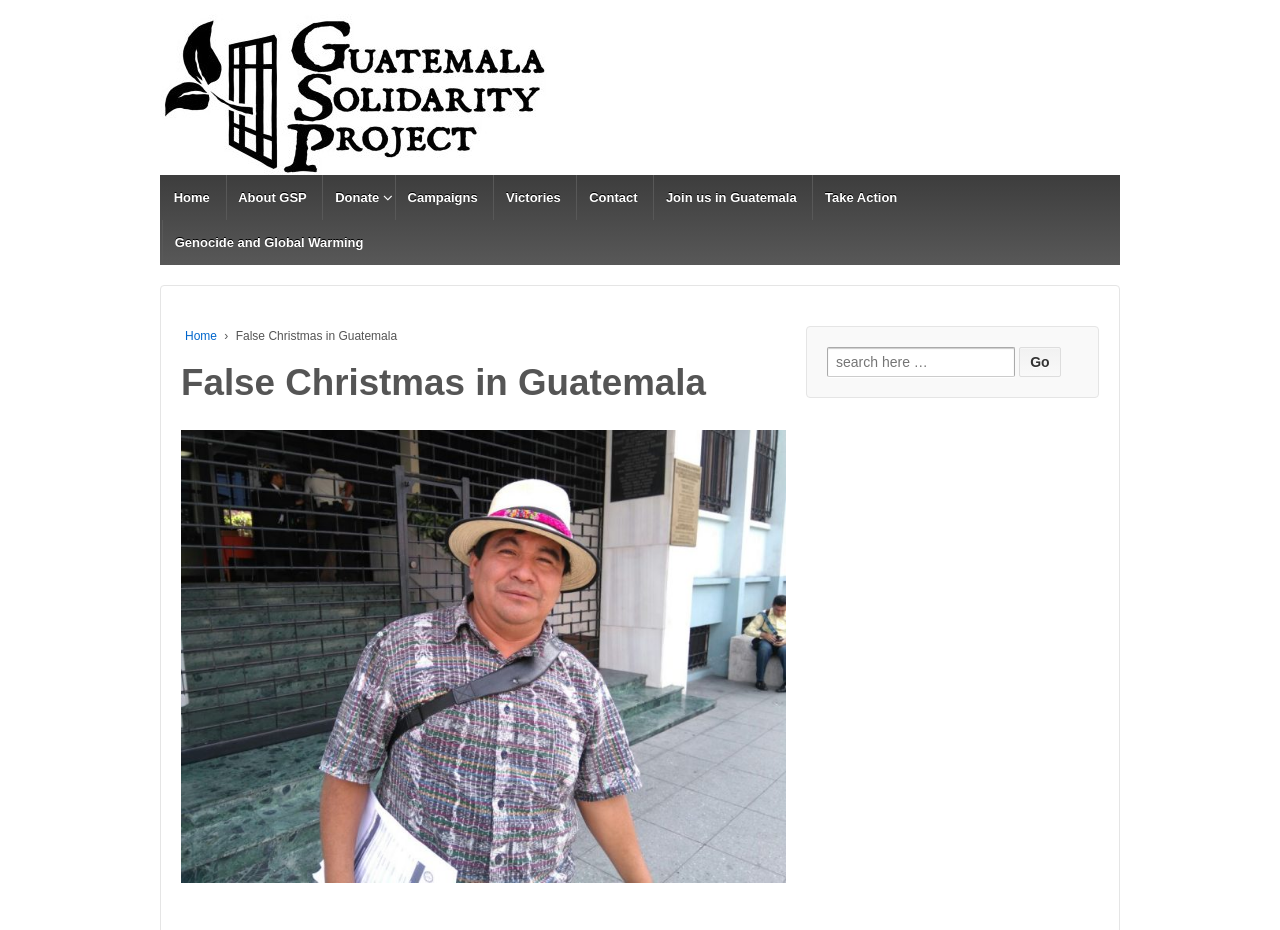From the element description Can England win Euro 2024?, predict the bounding box coordinates of the UI element. The coordinates must be specified in the format (top-left x, top-left y, bottom-right x, bottom-right y) and should be within the 0 to 1 range.

None